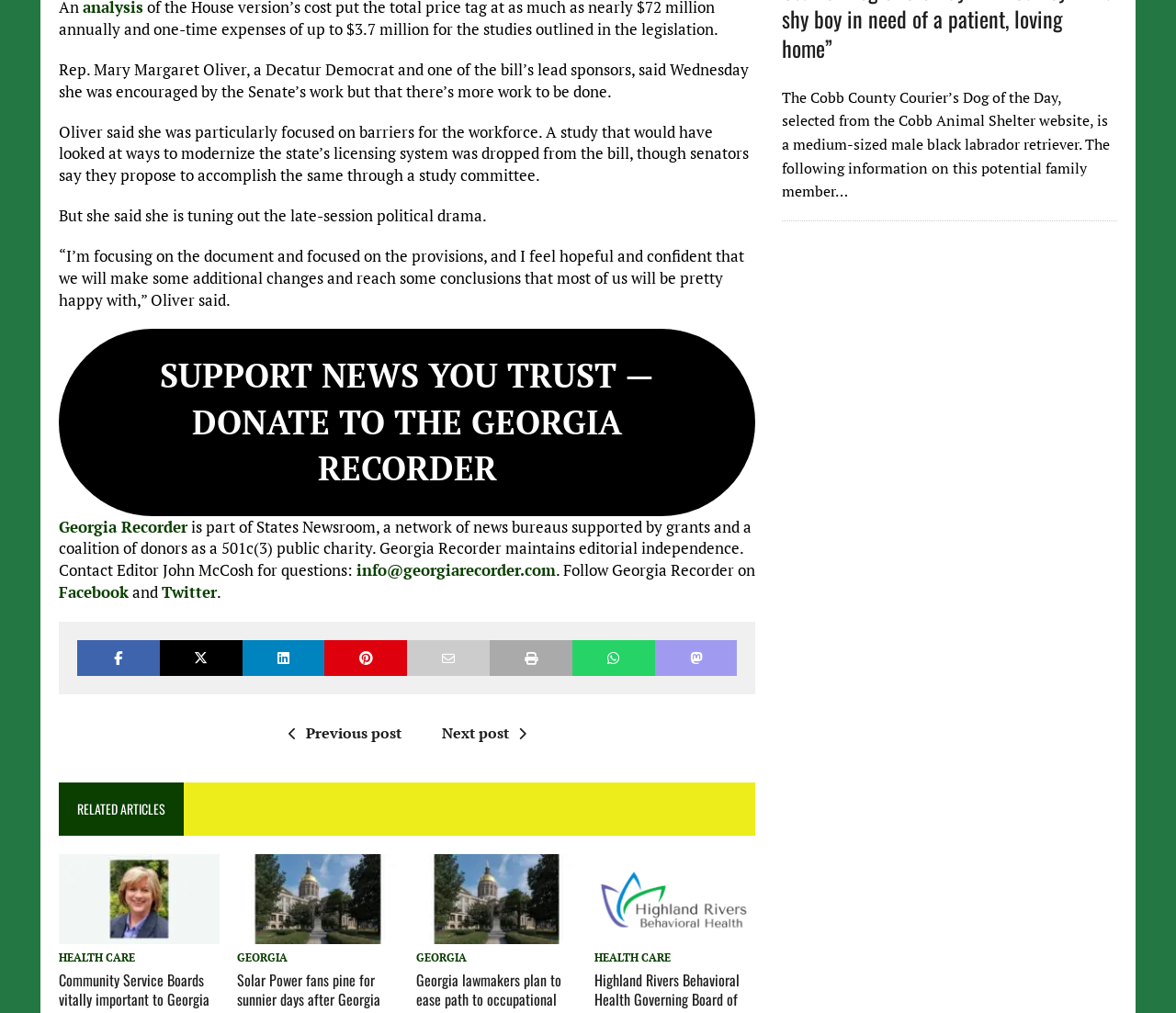Use a single word or phrase to answer the question:
What is the email address mentioned on the webpage?

info@georgiarecorder.com